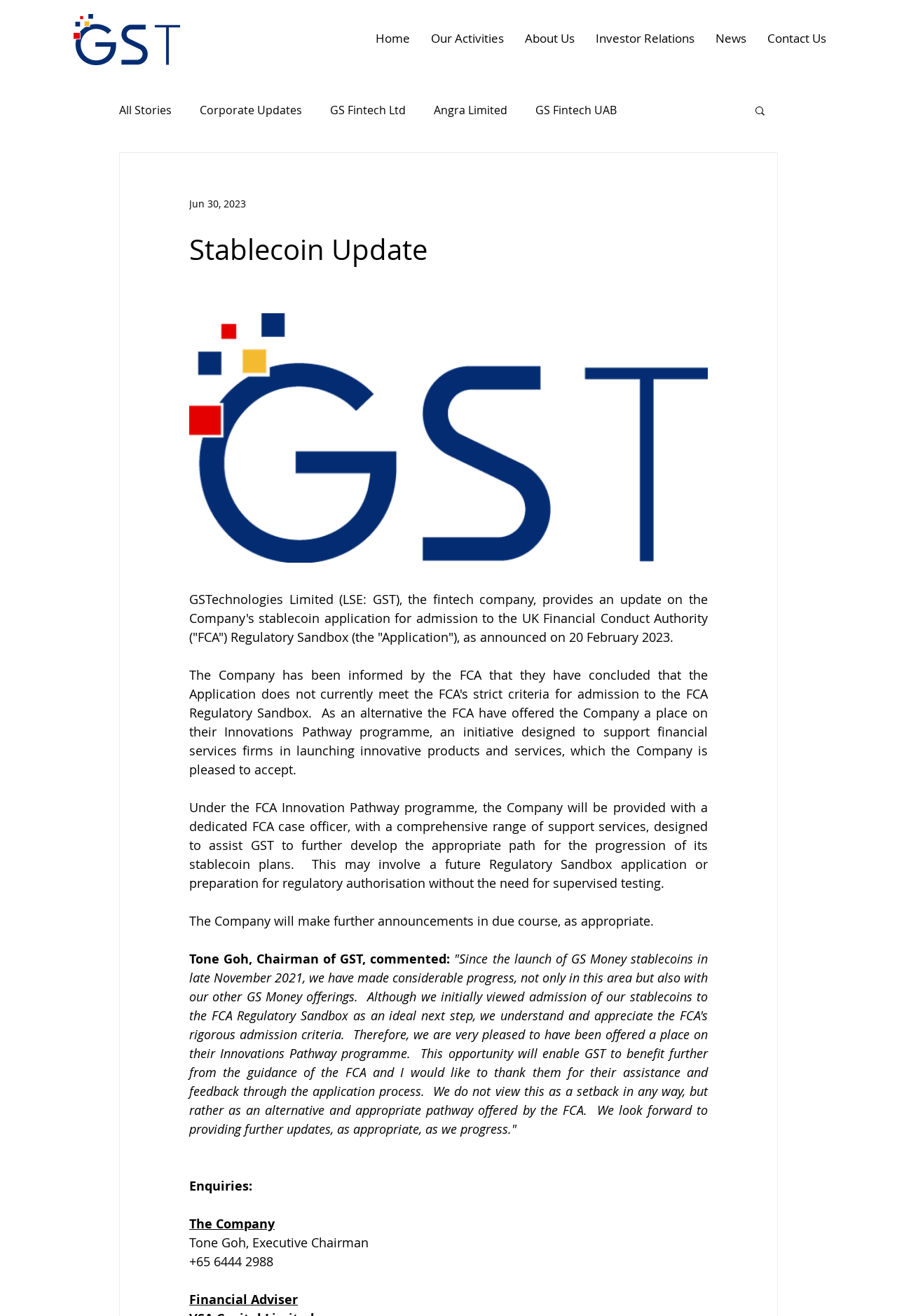Consider the image and give a detailed and elaborate answer to the question: 
How many types of GS Money offerings are mentioned?

I found the mention of GS Money offerings by reading the text in the stablecoin update. The text mentions 'GS Money stablecoins' and 'our other GS Money offerings', but it does not specify the other types of offerings.